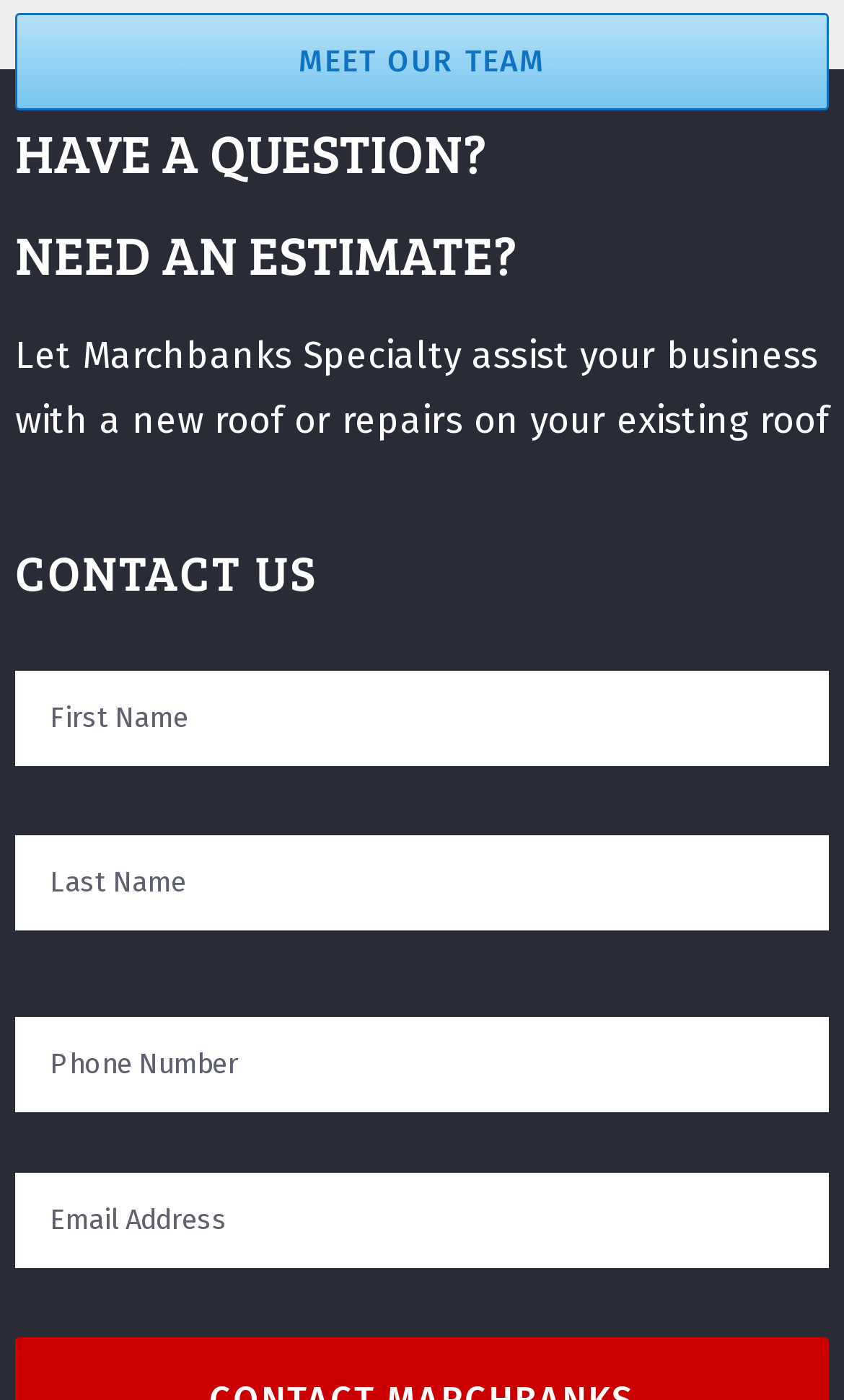Provide a brief response to the question below using a single word or phrase: 
What is the tone of the webpage?

Professional